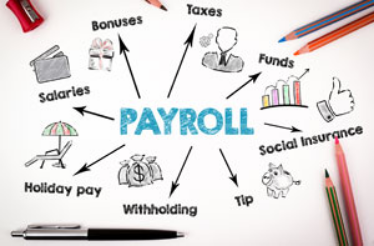Based on the image, provide a detailed response to the question:
What is represented by a figure in a suit?

The figure in a suit represents taxes, which highlights the financial responsibilities of employees and employers, emphasizing the importance of tax compliance in payroll management.